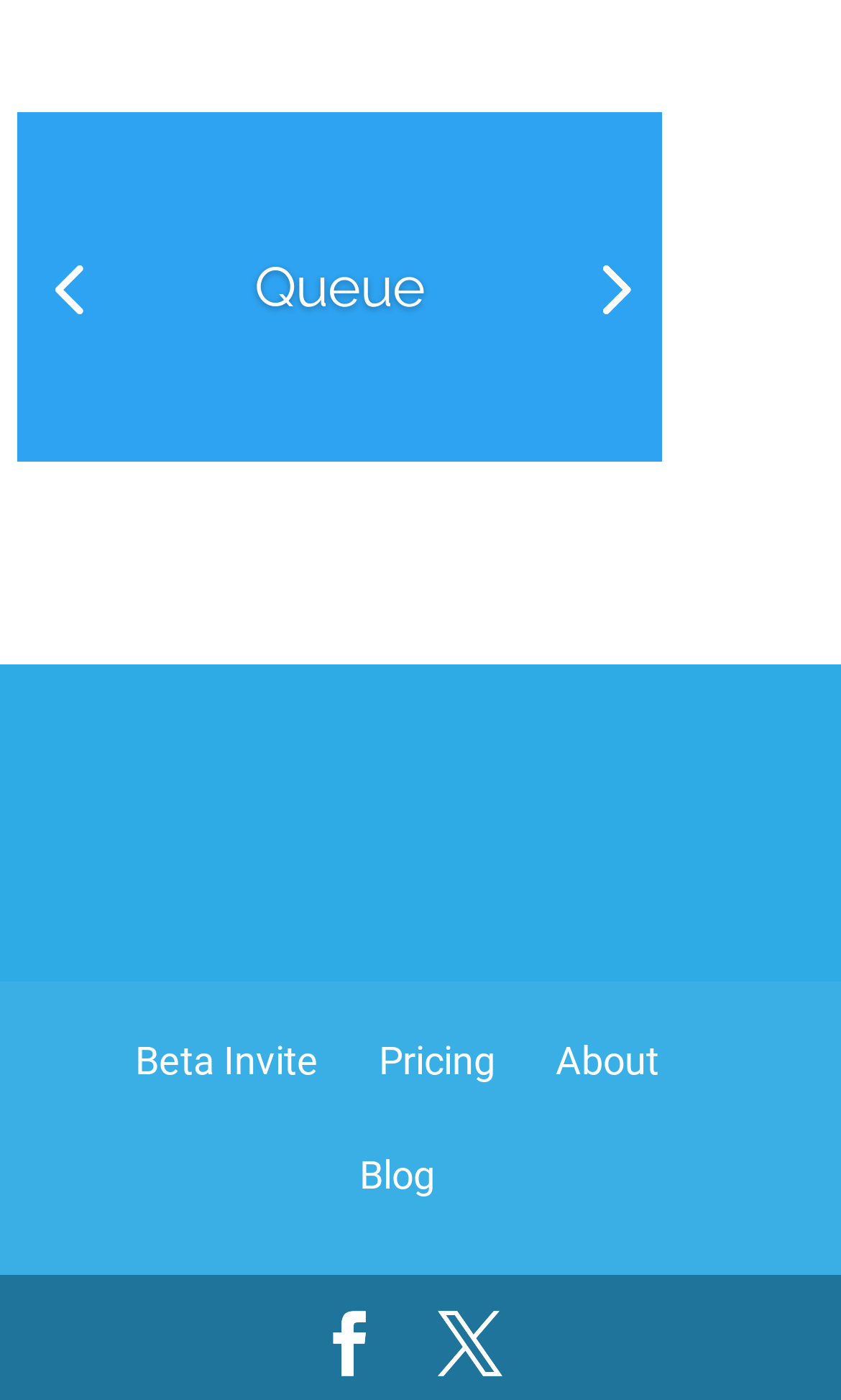Answer the question with a single word or phrase: 
What is the symbol on the link at the bottom left?

